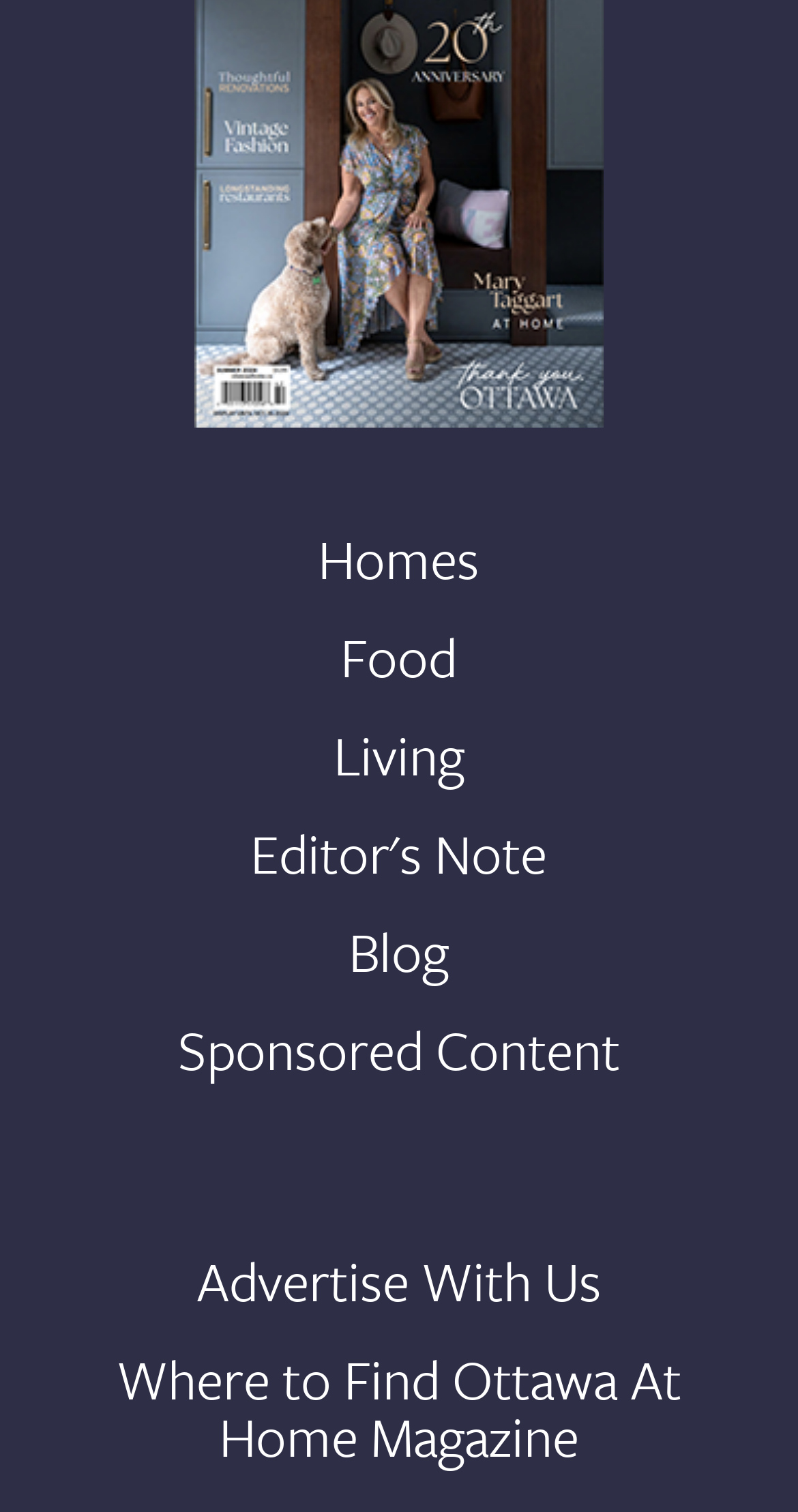Answer the question using only one word or a concise phrase: What is the last link in the main navigation?

Advertise With Us